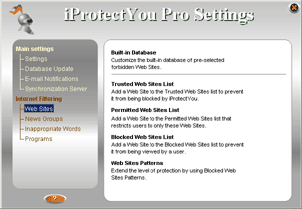What is the 'Web Sites Patterns' section used for?
Please give a detailed and elaborate answer to the question.

The 'Web Sites Patterns' section is highlighted, suggesting options for more advanced filtering, allowing users to fine-tune their web management and parental control over children's online activities.